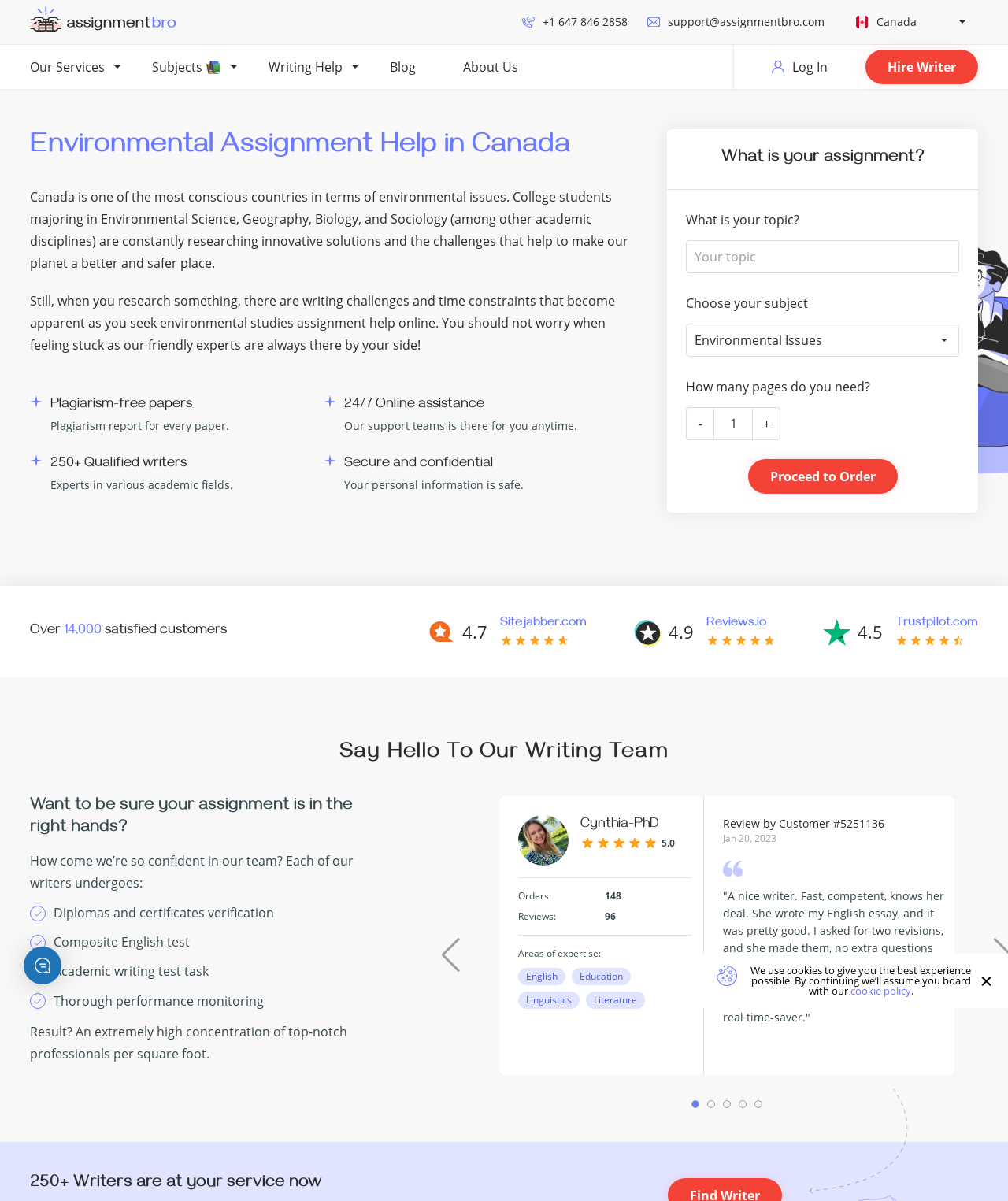Could you determine the bounding box coordinates of the clickable element to complete the instruction: "Click the 'Proceed to Order' button"? Provide the coordinates as four float numbers between 0 and 1, i.e., [left, top, right, bottom].

[0.742, 0.382, 0.89, 0.411]